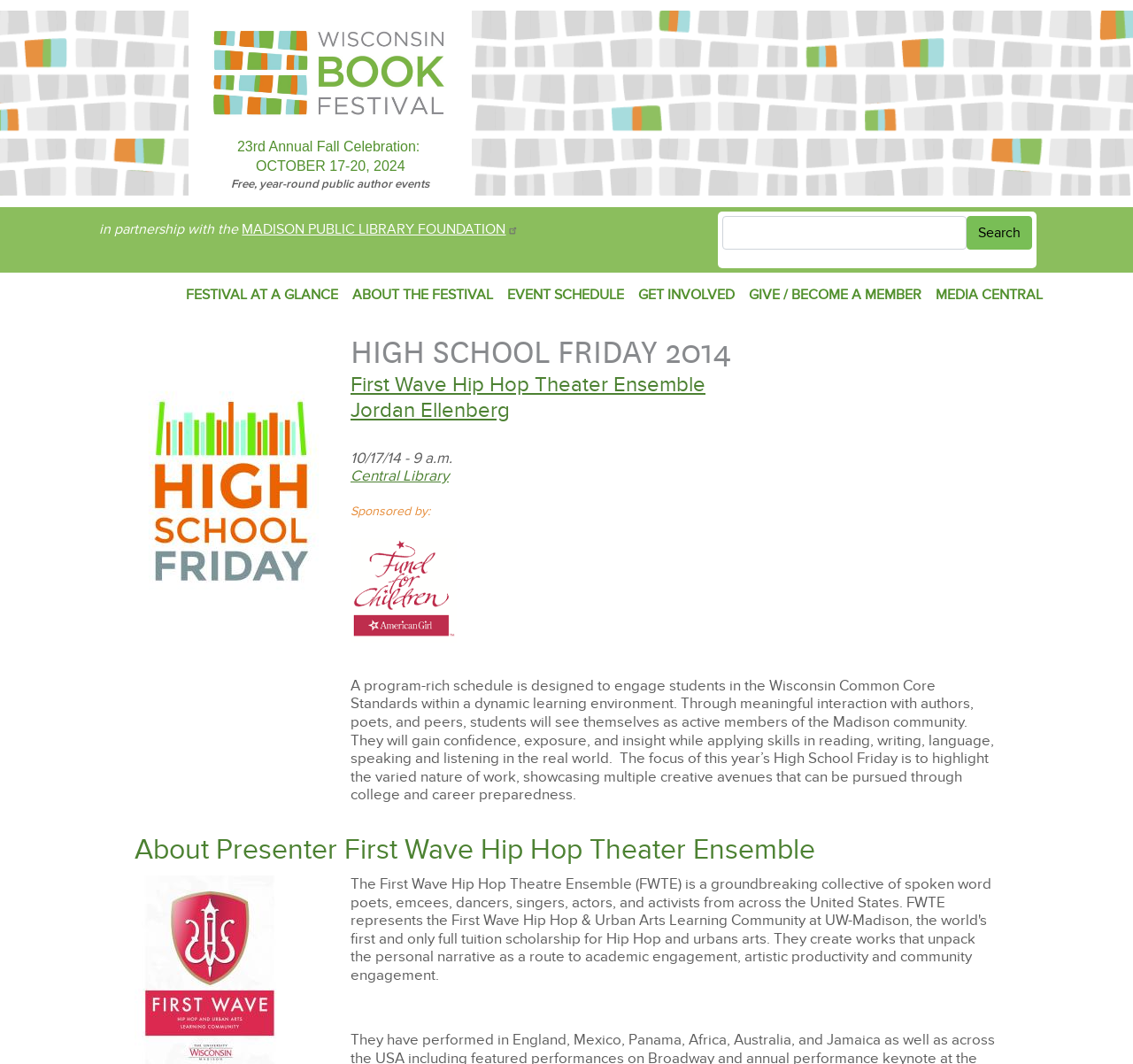Please locate the bounding box coordinates of the region I need to click to follow this instruction: "View event schedule".

[0.441, 0.263, 0.557, 0.292]